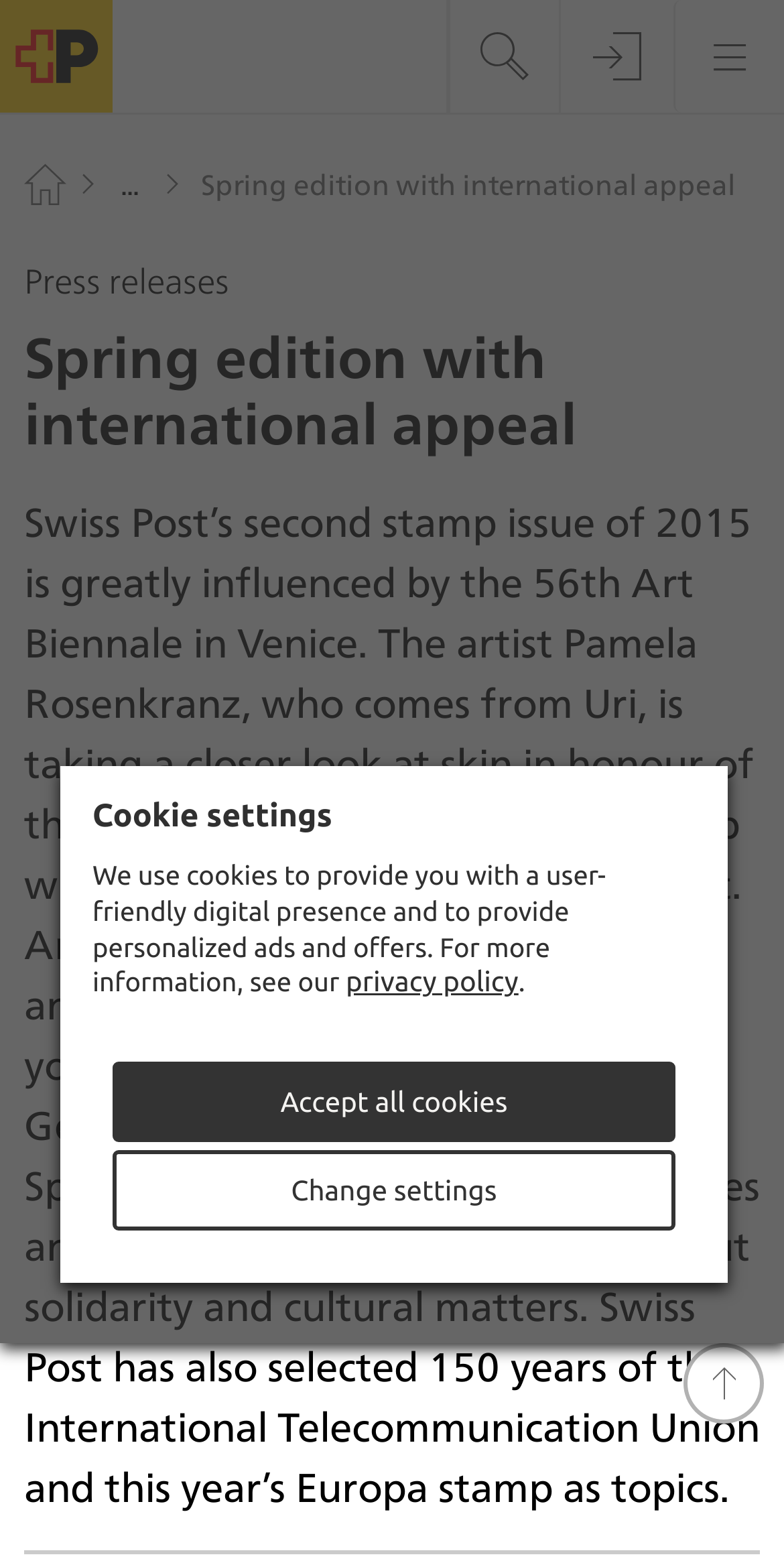Determine the bounding box coordinates of the target area to click to execute the following instruction: "Go to the homepage."

[0.021, 0.01, 0.041, 0.119]